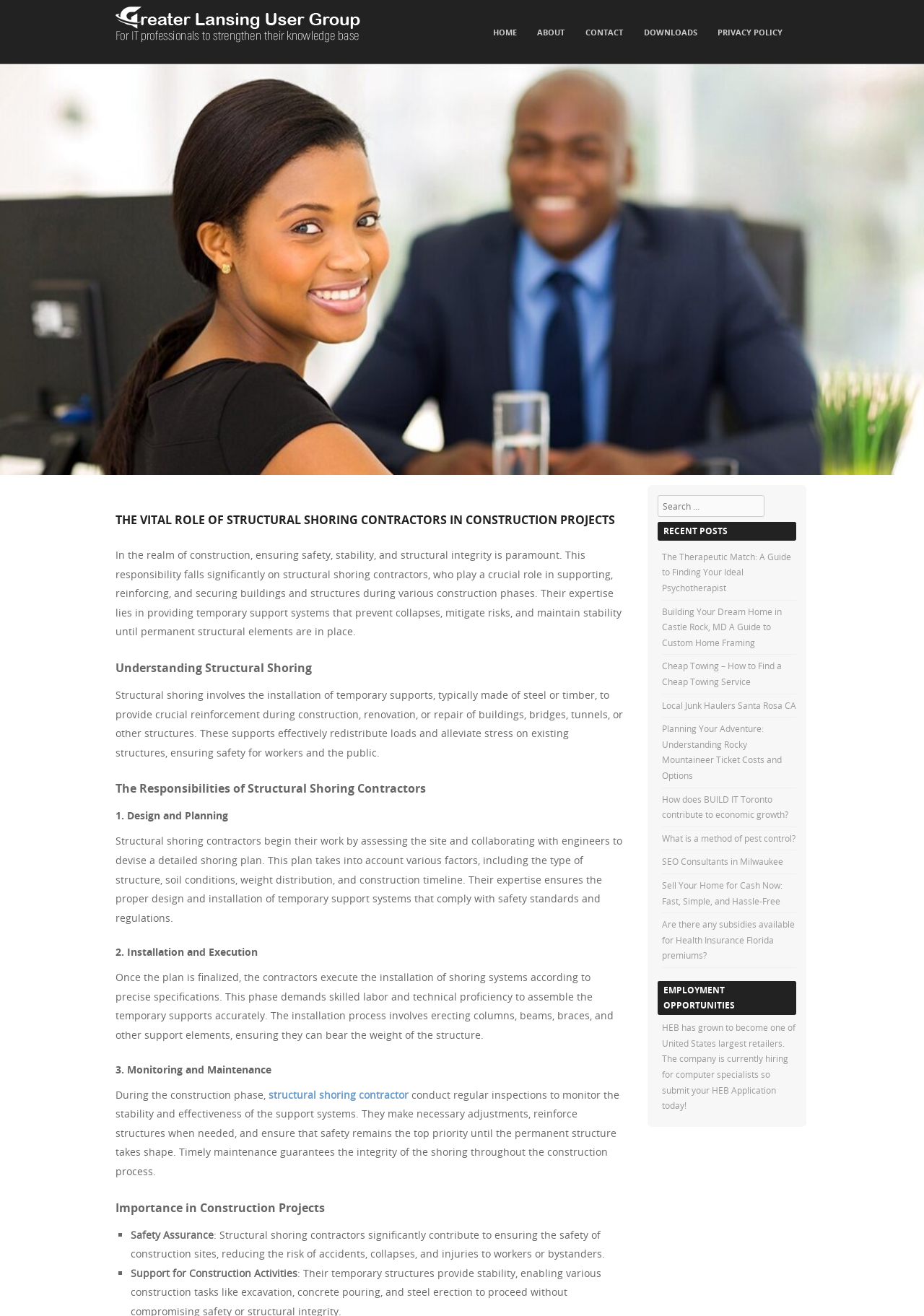For the following element description, predict the bounding box coordinates in the format (top-left x, top-left y, bottom-right x, bottom-right y). All values should be floating point numbers between 0 and 1. Description: parent_node: Search name="s" placeholder="Search …"

[0.712, 0.376, 0.828, 0.393]